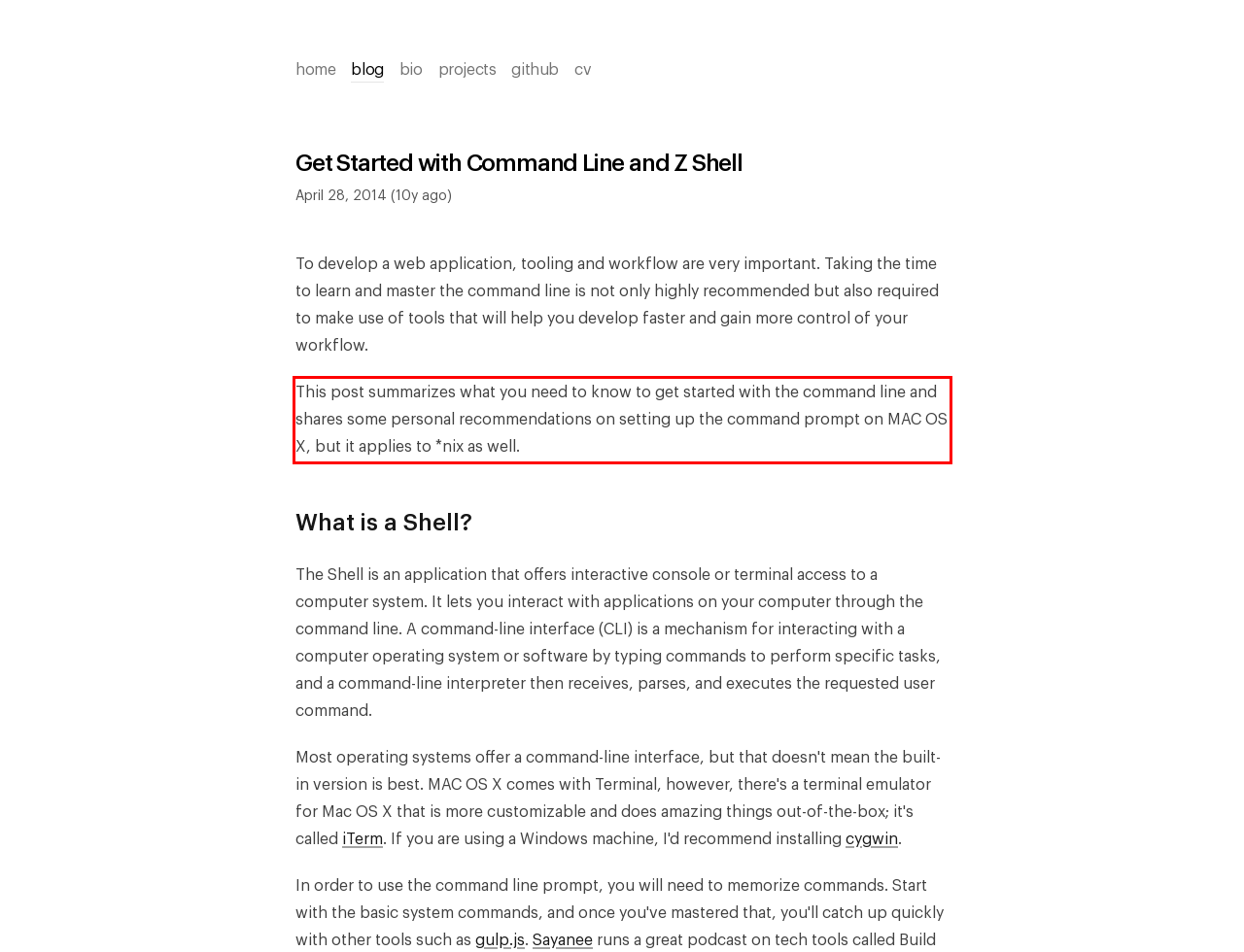Given a webpage screenshot, identify the text inside the red bounding box using OCR and extract it.

This post summarizes what you need to know to get started with the command line and shares some personal recommendations on setting up the command prompt on MAC OS X, but it applies to *nix as well.